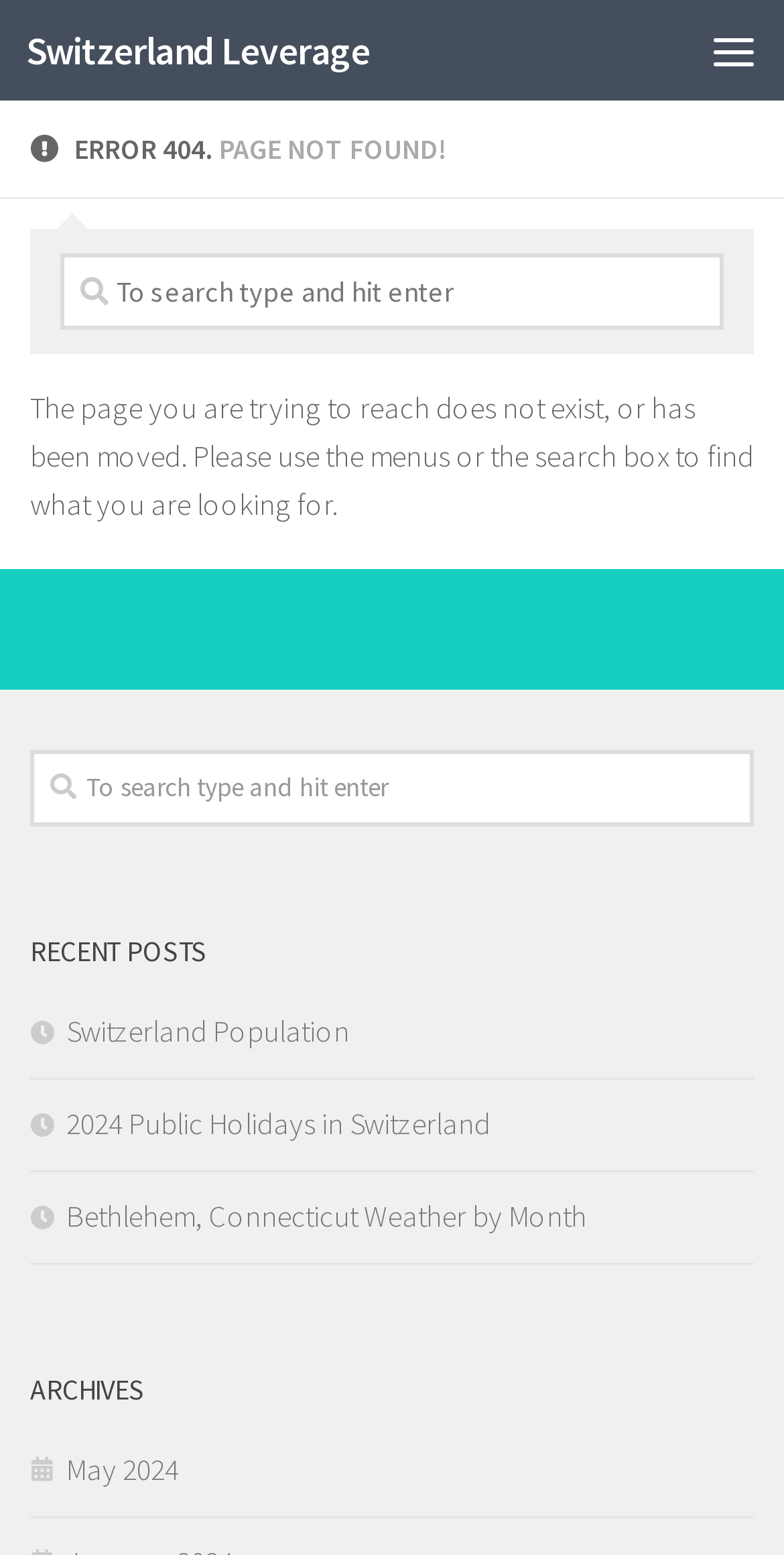Please provide a detailed answer to the question below based on the screenshot: 
What is the title of the section at the bottom of the page?

The section at the bottom of the page is titled 'ARCHIVES' which is a heading element, and it contains a link to 'May 2024'.